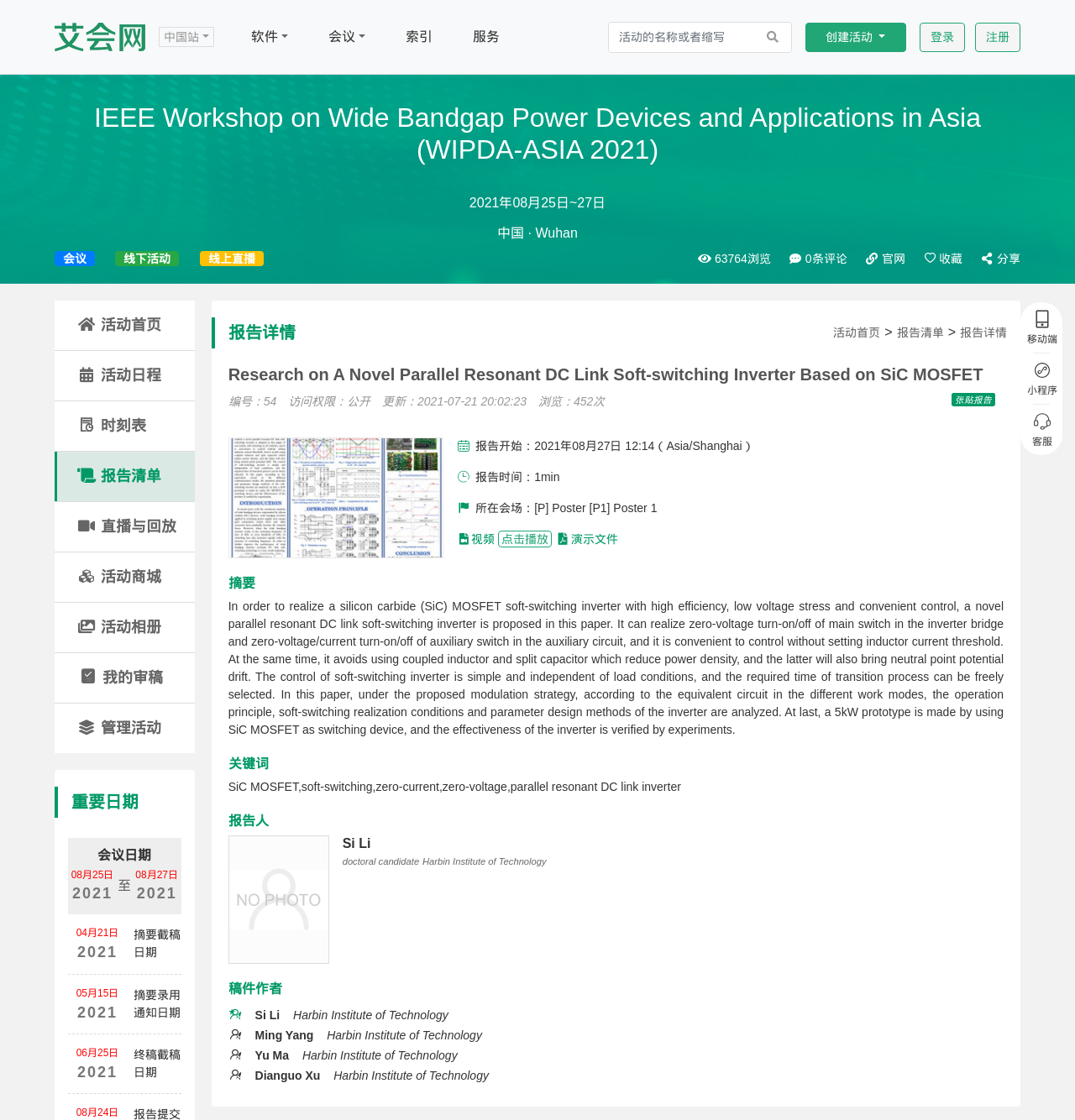Extract the bounding box coordinates of the UI element described: "parent_node: 中国站". Provide the coordinates in the format [left, top, right, bottom] with values ranging from 0 to 1.

[0.051, 0.016, 0.135, 0.049]